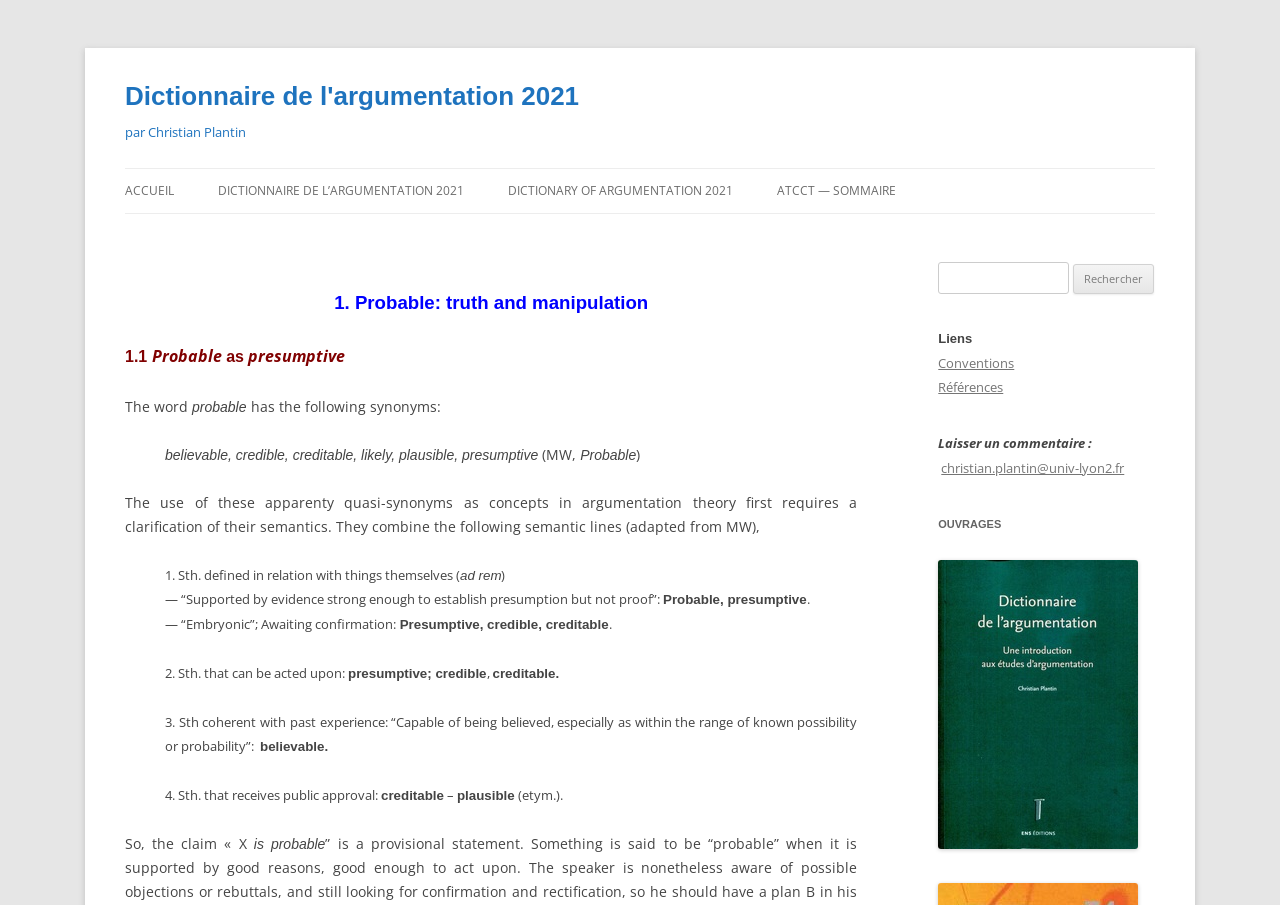Generate a comprehensive description of the contents of the webpage.

This webpage is a dictionary of argumentation, specifically focusing on the terms "Probable", "Plausible", and "True". At the top of the page, there is a heading that reads "Dictionnaire de l'argumentation 2021" followed by a link with the same text. Below this, there is a heading that reads "par Christian Plantin". 

On the left side of the page, there are several links, including "ACCUEIL", "DICTIONNAIRE DE L’ARGUMENTATION 2021", "DICTIONARY OF ARGUMENTATION 2021", and "ATCCT — SOMMAIRE". The "ATCCT — SOMMAIRE" link is followed by a series of headings and paragraphs that discuss the concept of "Probable" and its synonyms, including "believable", "credible", "creditable", "likely", and "plausible". 

The text explains that these terms have different semantic lines, including being defined in relation to things themselves, being capable of being acted upon, being coherent with past experience, and receiving public approval. The text also provides examples of how these terms are used in argumentation theory.

On the right side of the page, there is a search bar with a button labeled "Rechercher". Below this, there are several links, including "Conventions", "Références", and "Laisser un commentaire". There is also a heading that reads "OUVRAGES" and a link to the author's email address.